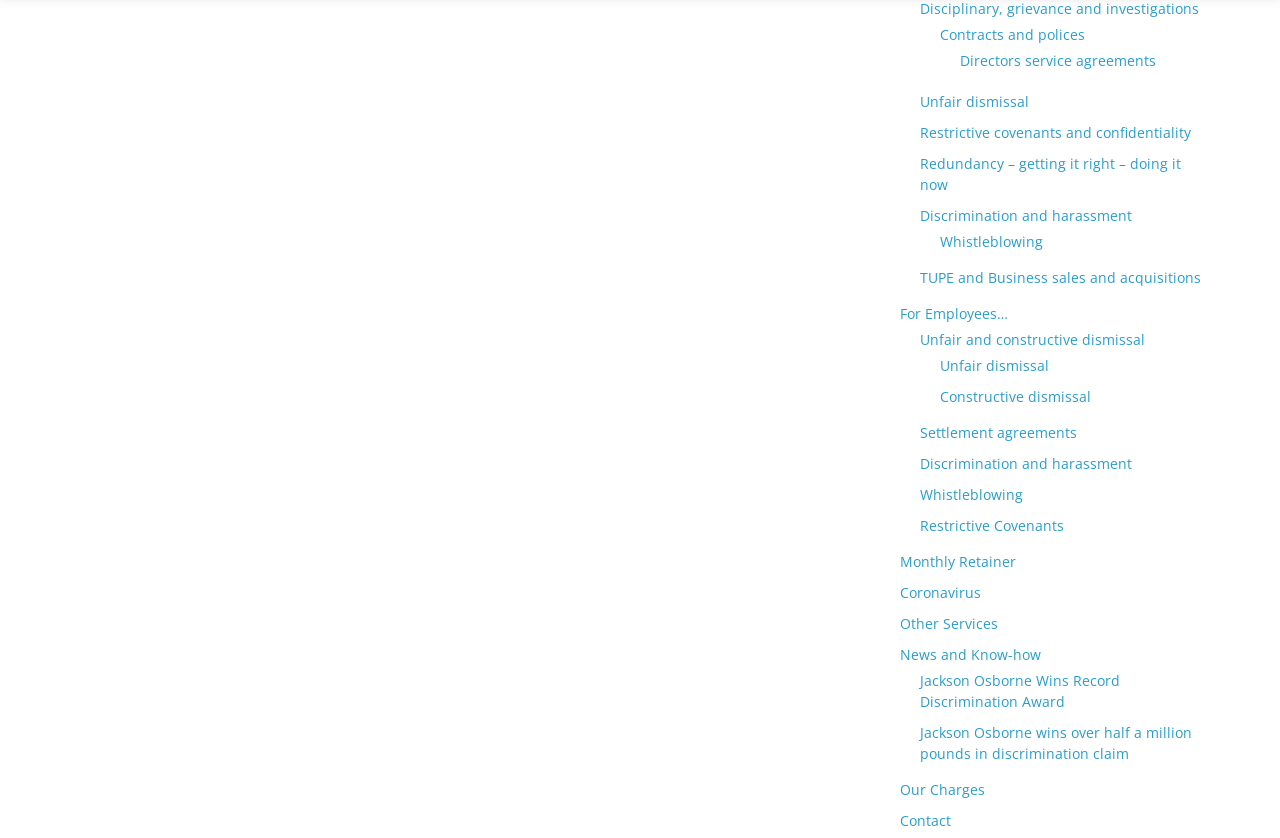Determine the bounding box coordinates of the clickable element to achieve the following action: 'Click the ORCID logo'. Provide the coordinates as four float values between 0 and 1, formatted as [left, top, right, bottom].

None